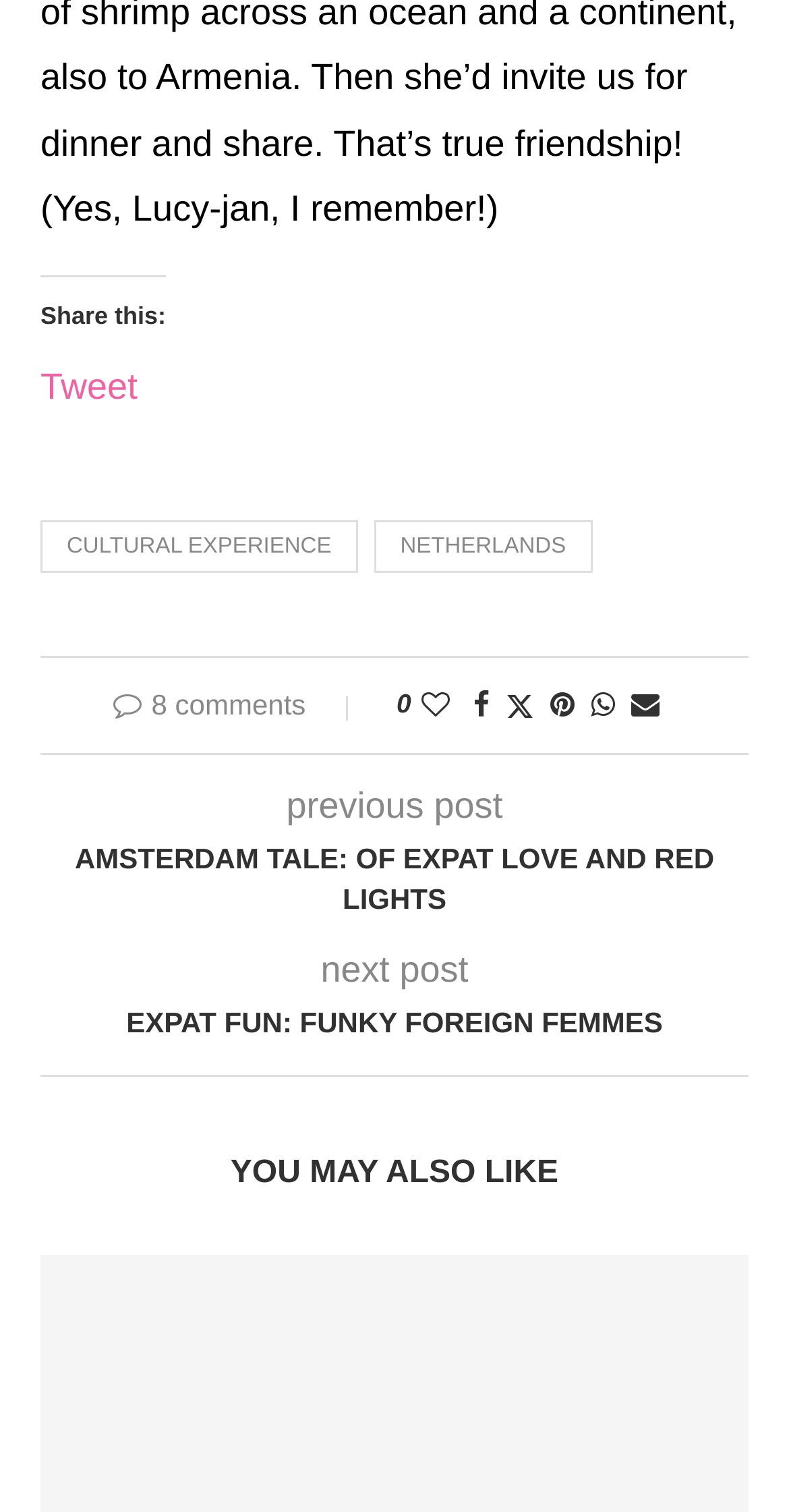Please identify the bounding box coordinates of the clickable region that I should interact with to perform the following instruction: "Like this post". The coordinates should be expressed as four float numbers between 0 and 1, i.e., [left, top, right, bottom].

[0.534, 0.455, 0.57, 0.477]